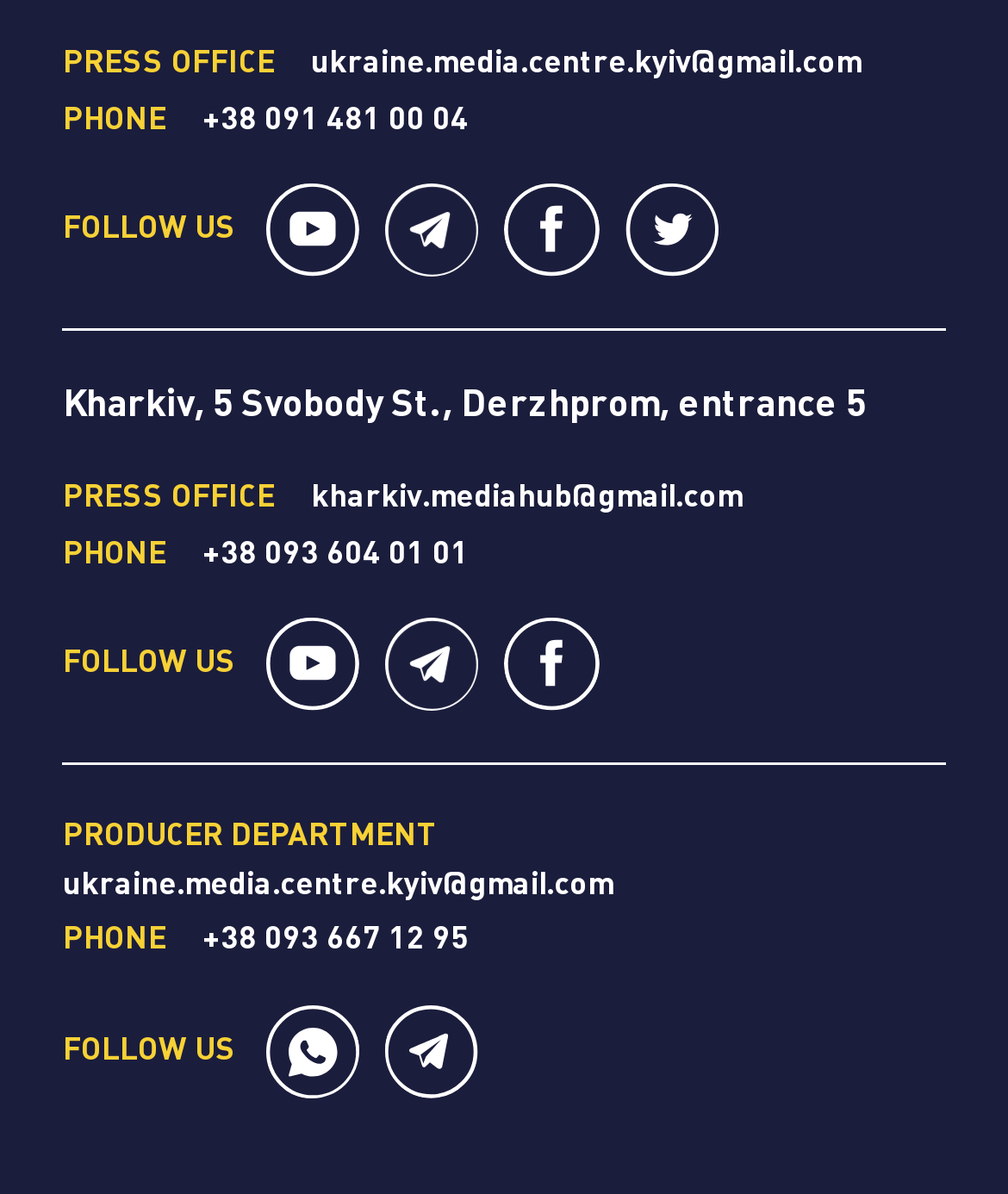With reference to the screenshot, provide a detailed response to the question below:
What is the address of the press office in Kharkiv?

I found the address by looking at the 'PRESS OFFICE' section, where it is listed as 'Kharkiv, 5 Svobody St., Derzhprom, entrance 5'.